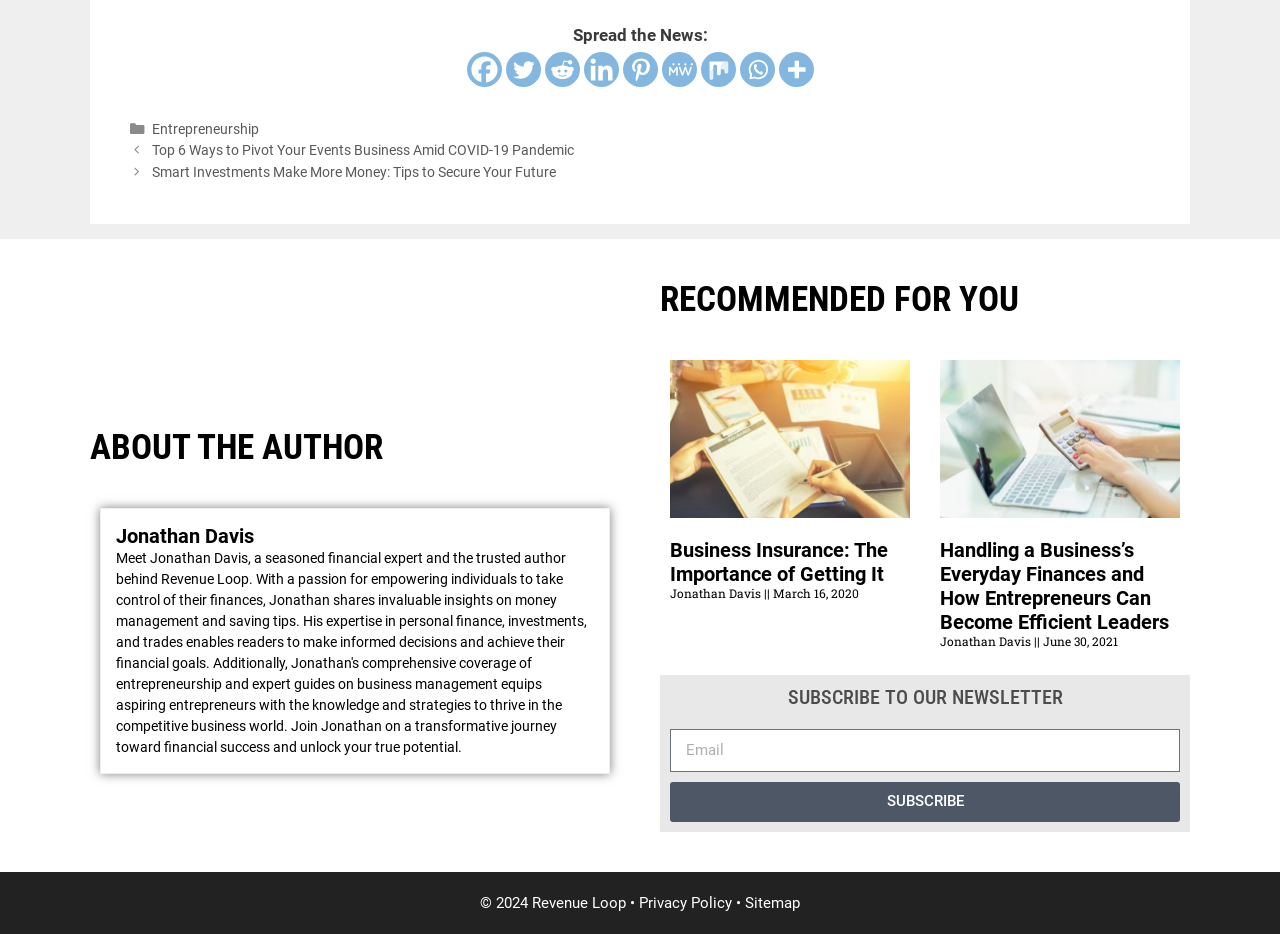What is the purpose of the textbox in the 'SUBSCRIBE TO OUR NEWSLETTER' section?
Based on the image content, provide your answer in one word or a short phrase.

Email